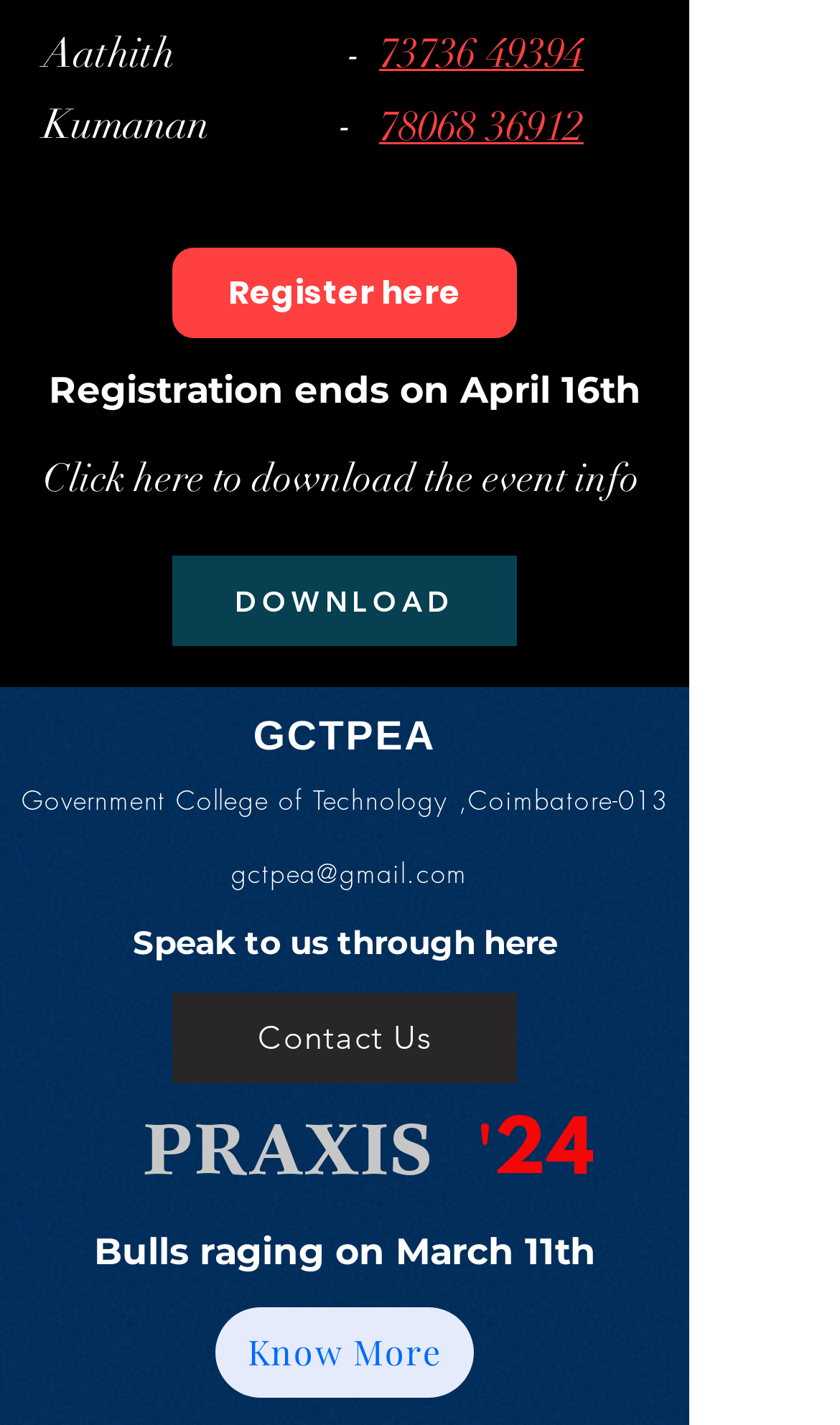What is the name of the event?
Can you provide an in-depth and detailed response to the question?

The name of the event can be found in the heading 'PRAXIS' which is located in the middle of the webpage, indicating that this is the name of the event being promoted on the webpage.